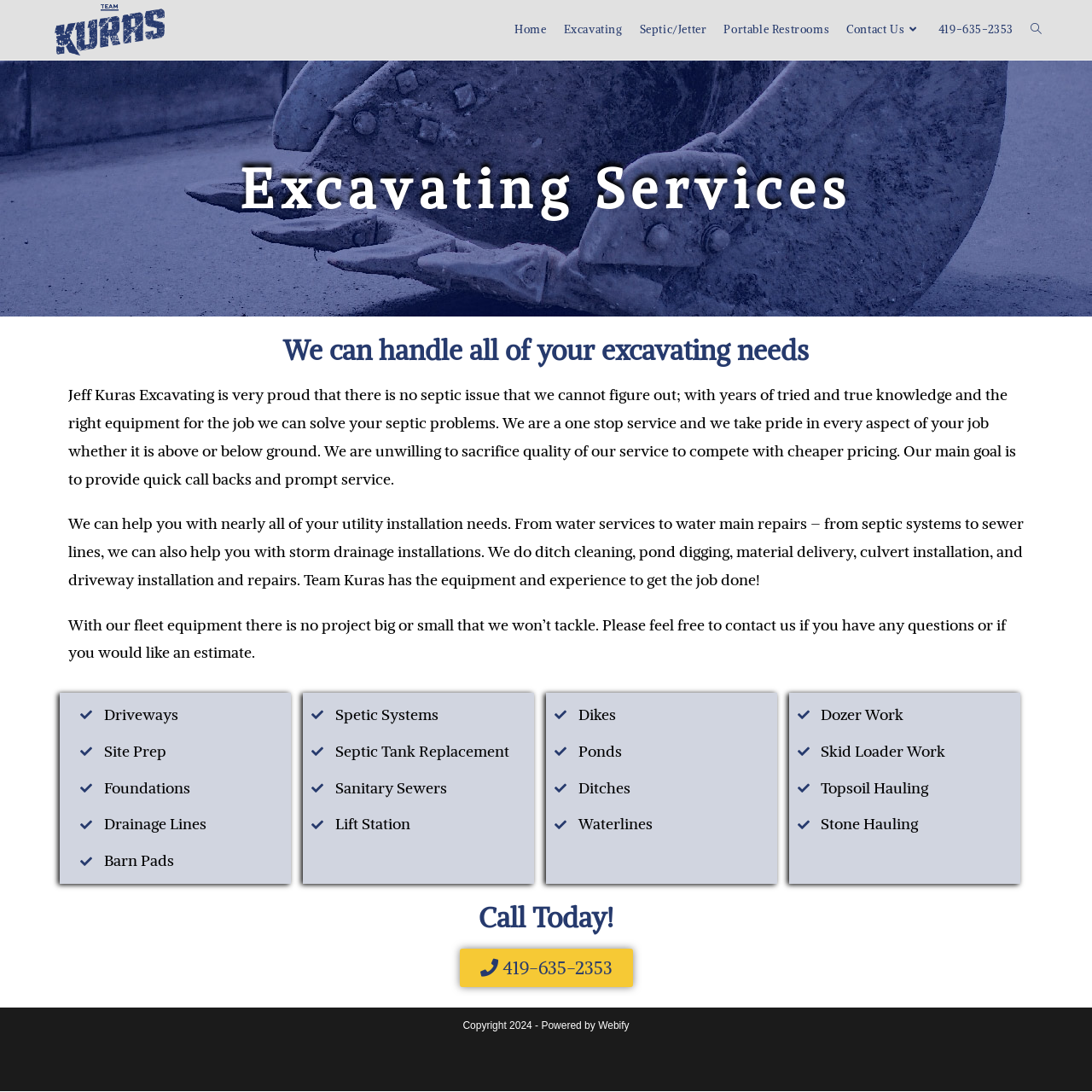Provide an in-depth caption for the contents of the webpage.

The webpage is about Excavating Services provided by Team Kuras. At the top, there is a logo with the text "Team Kuras" and a navigation menu with links to "Home", "Excavating", "Septic/Jetter", "Portable Restrooms", "Contact Us", and a phone number "419-635-2353". 

Below the navigation menu, there is a main section with a heading "Excavating Services" followed by a subheading "We can handle all of your excavating needs". The main content area has three paragraphs of text describing the services provided by Jeff Kuras Excavating, including septic issue solutions, utility installation, and equipment capabilities. 

To the right of the main content area, there are several sections with headings and lists of services, including "Driveways", "Site Prep", "Foundations", and others. 

Further down the page, there is a call-to-action section with a heading "Call Today!" and a phone number "419-635-2353". 

At the very bottom of the page, there is a copyright notice with the year 2024 and a link to "Webify", which is likely the website builder or hosting platform.